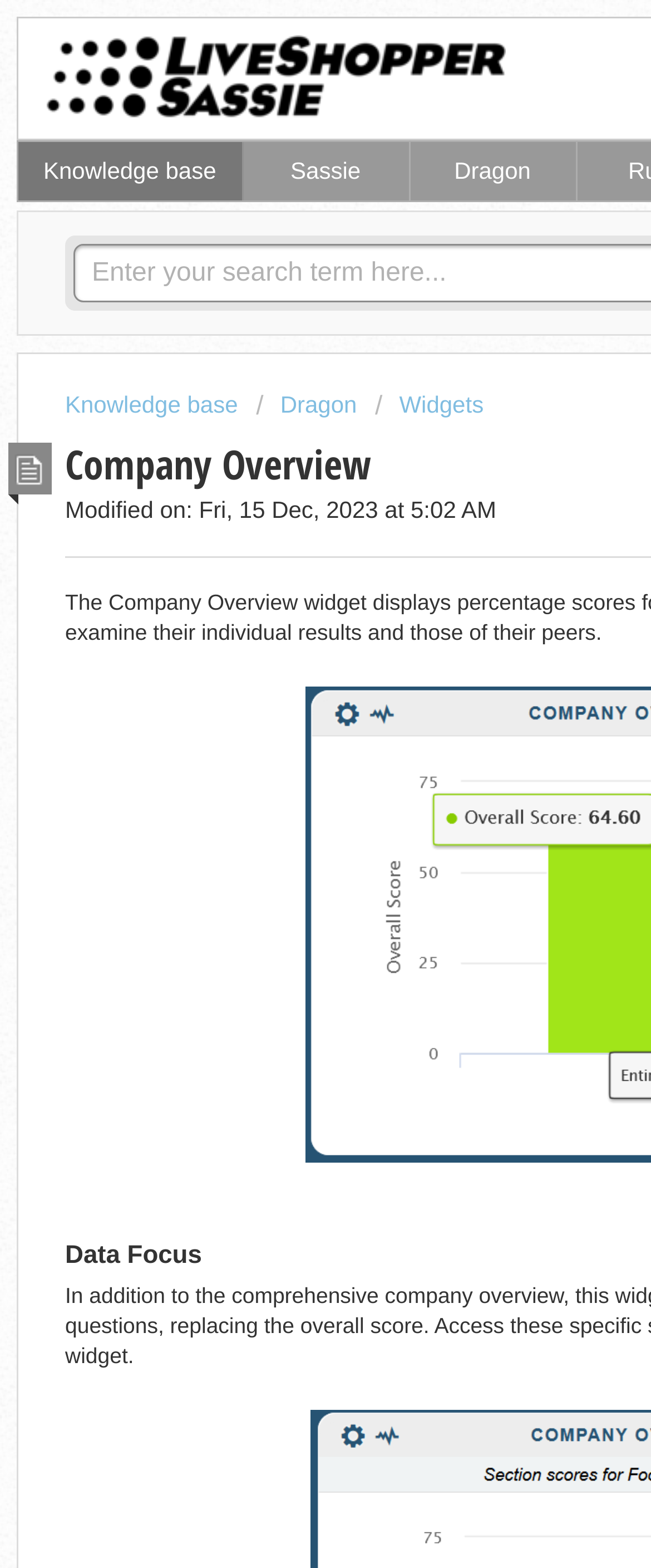What is the name of the company?
Refer to the image and respond with a one-word or short-phrase answer.

Dragon Widget